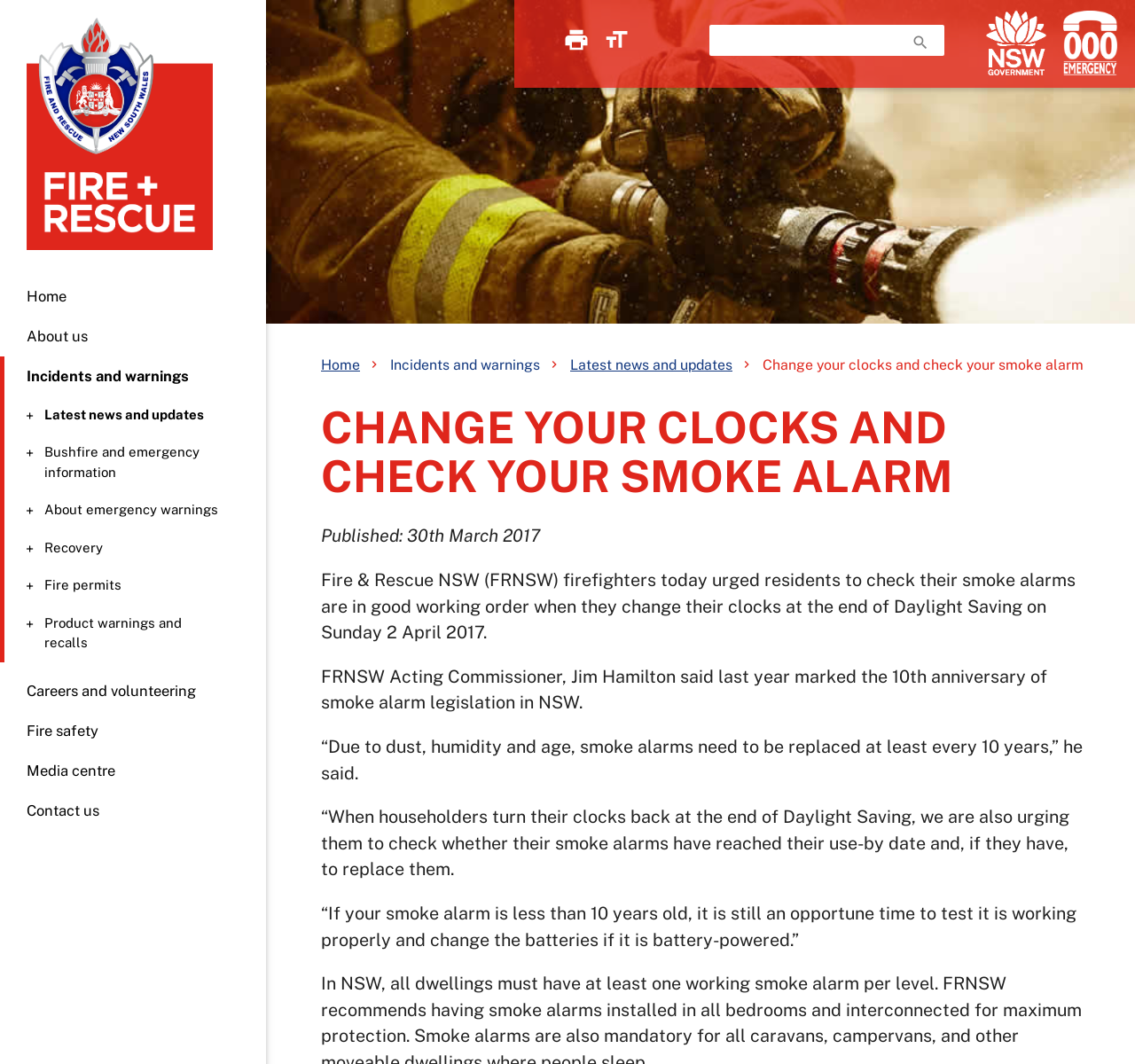Specify the bounding box coordinates of the area to click in order to execute this command: 'Search our website'. The coordinates should consist of four float numbers ranging from 0 to 1, and should be formatted as [left, top, right, bottom].

[0.625, 0.023, 0.832, 0.052]